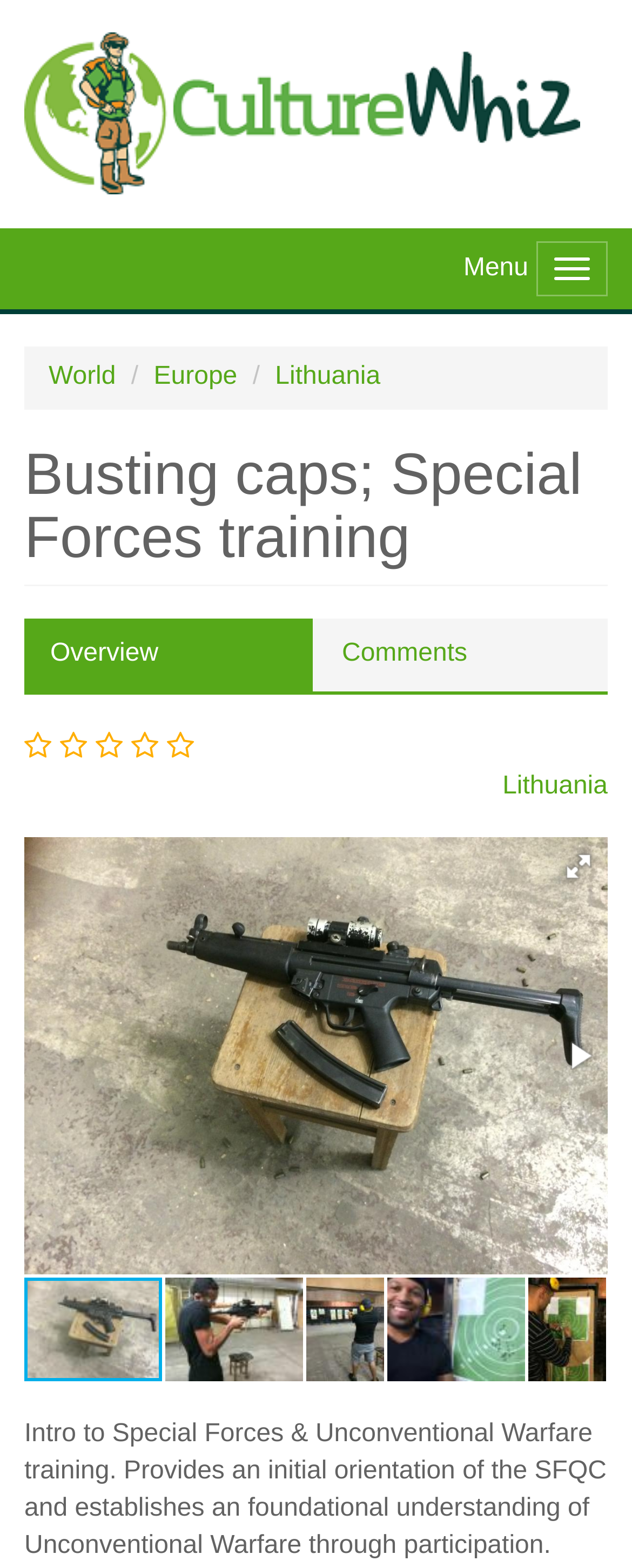Locate the bounding box coordinates of the clickable area needed to fulfill the instruction: "Toggle navigation".

[0.849, 0.154, 0.962, 0.189]